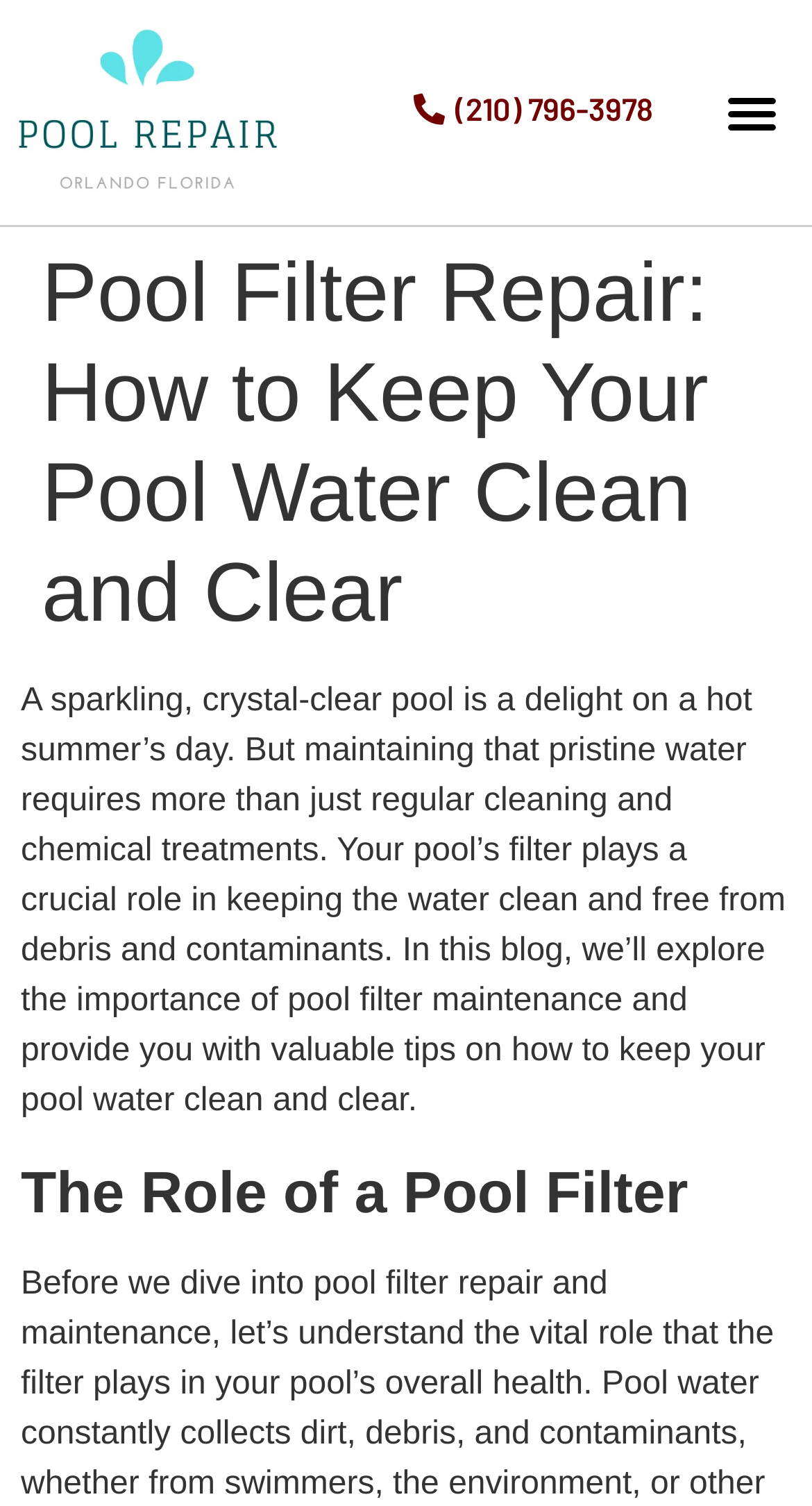Find the bounding box coordinates of the UI element according to this description: "(210) 796-3978".

[0.509, 0.062, 0.804, 0.083]